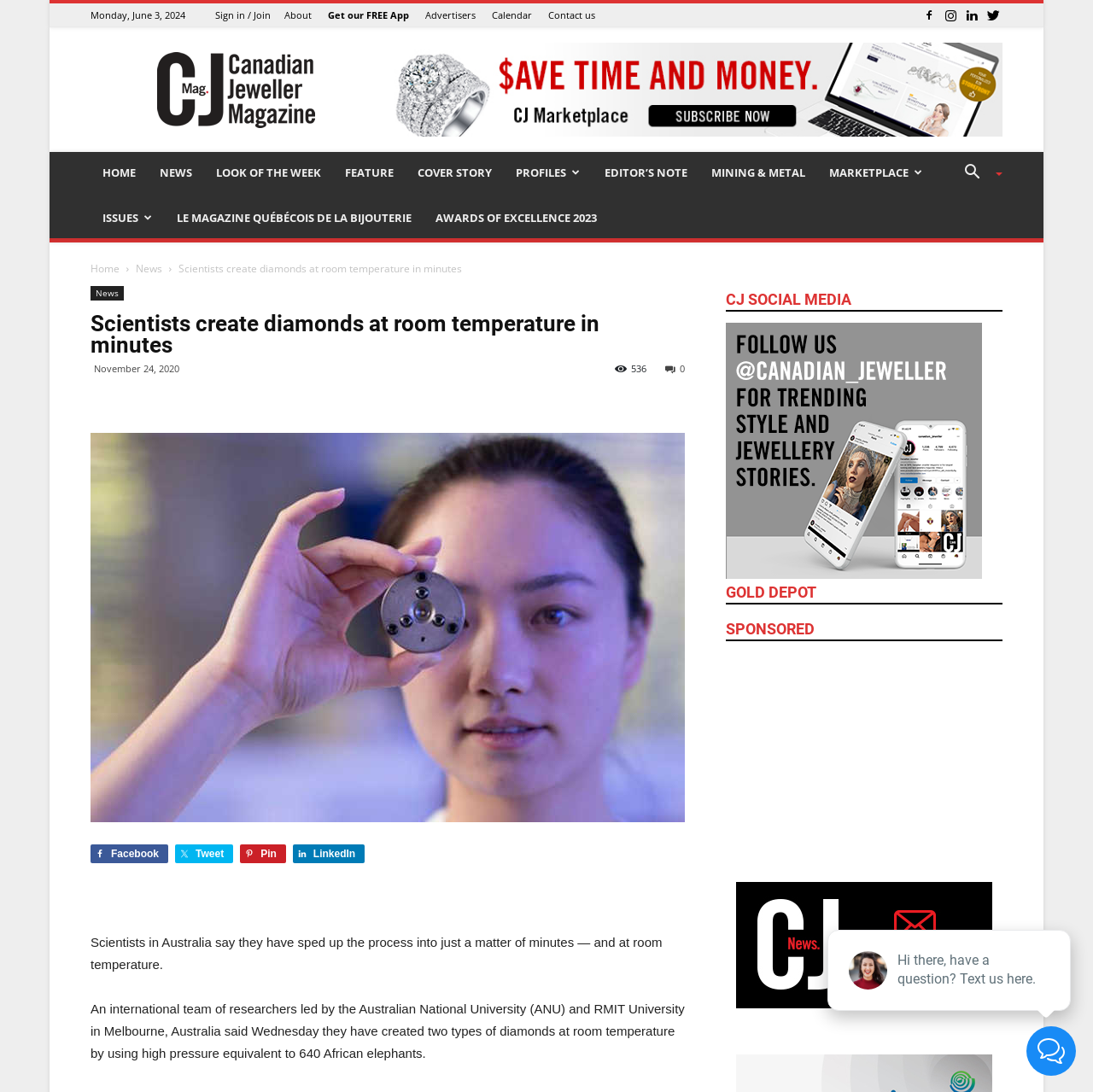Please determine the bounding box coordinates of the element's region to click in order to carry out the following instruction: "Click on the 'HOME' link". The coordinates should be four float numbers between 0 and 1, i.e., [left, top, right, bottom].

[0.083, 0.139, 0.135, 0.177]